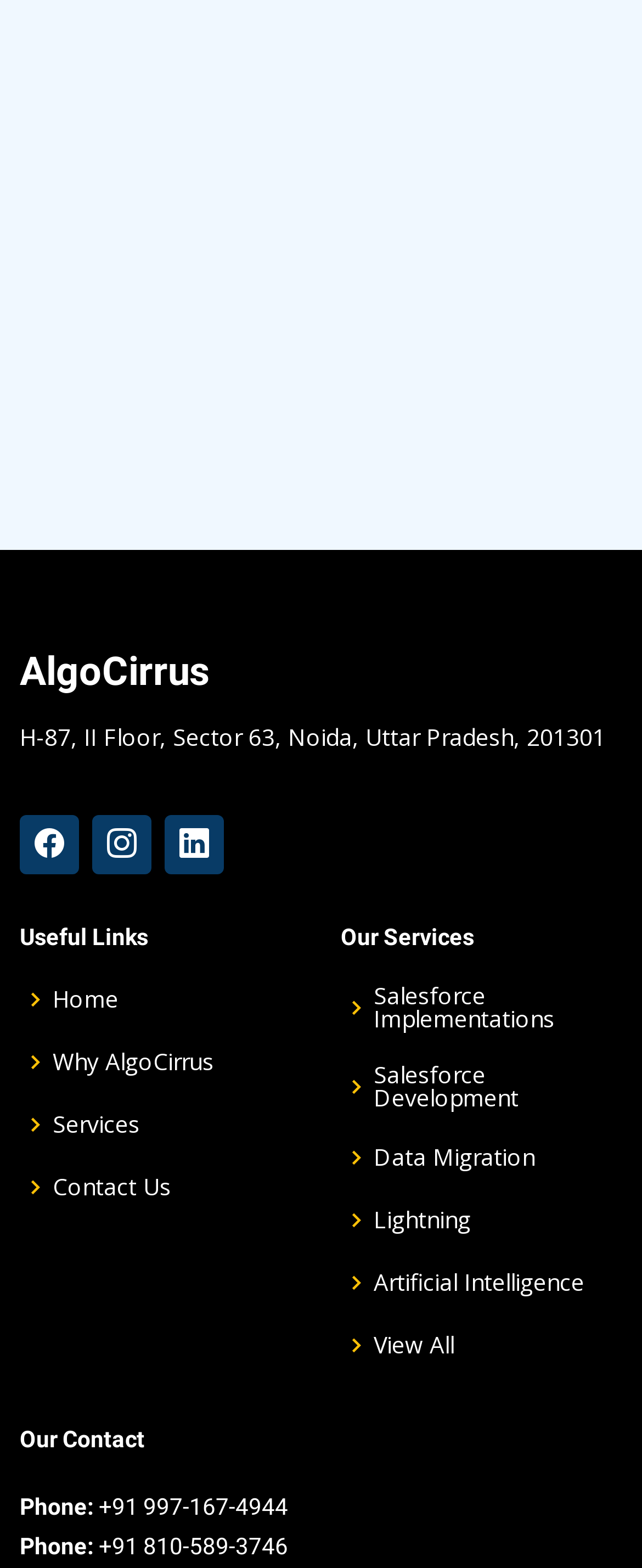Please determine the bounding box coordinates of the area that needs to be clicked to complete this task: 'Contact Us'. The coordinates must be four float numbers between 0 and 1, formatted as [left, top, right, bottom].

[0.082, 0.75, 0.267, 0.764]